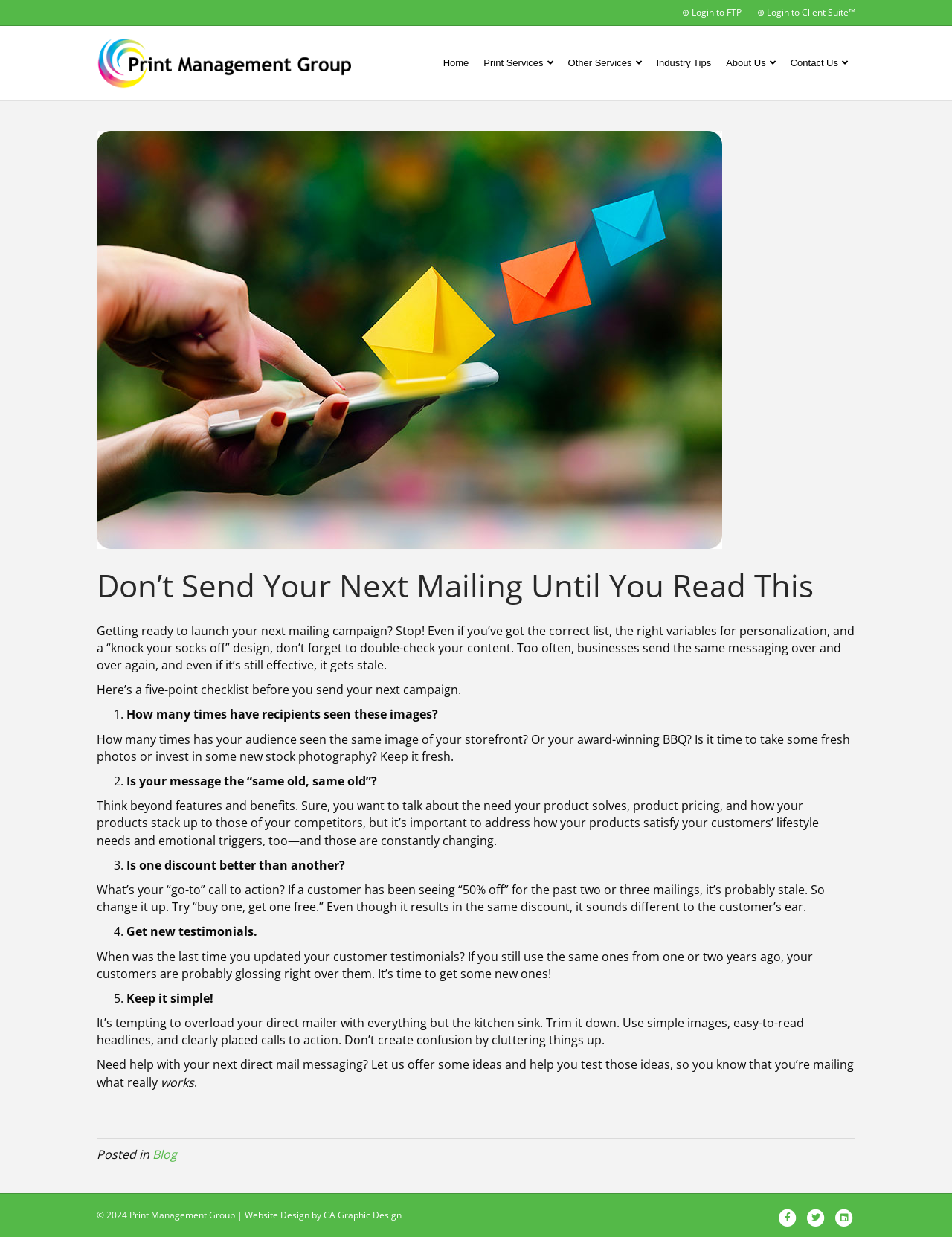Provide an in-depth description of the elements and layout of the webpage.

This webpage appears to be a blog post from Print Management Group, a company that provides print services and other related solutions. At the top of the page, there are three links: "Login to FTP", a separator, and "Login to Client Suite". Below these links, there is a layout table that contains the company's logo, a navigation menu, and the main content area.

The navigation menu has six links: "Home", "Print Services", "Other Services", "Industry Tips", "About Us", and "Contact Us". The main content area is divided into an article section and a footer section. The article section has a heading that reads "Don’t Send Your Next Mailing Until You Read This", followed by a brief introduction to the importance of double-checking content before sending a mailing campaign.

The main content of the article is a five-point checklist, each point represented by a numbered list marker. The points discuss the importance of fresh images, varying messaging, discount strategies, new testimonials, and simplicity in direct mailers. Each point has a brief description and some explanatory text.

At the bottom of the article, there is a call to action, offering help with direct mail messaging. The footer section contains a copyright notice, a link to the company's blog, and social media links to Facebook, Twitter, and LinkedIn.